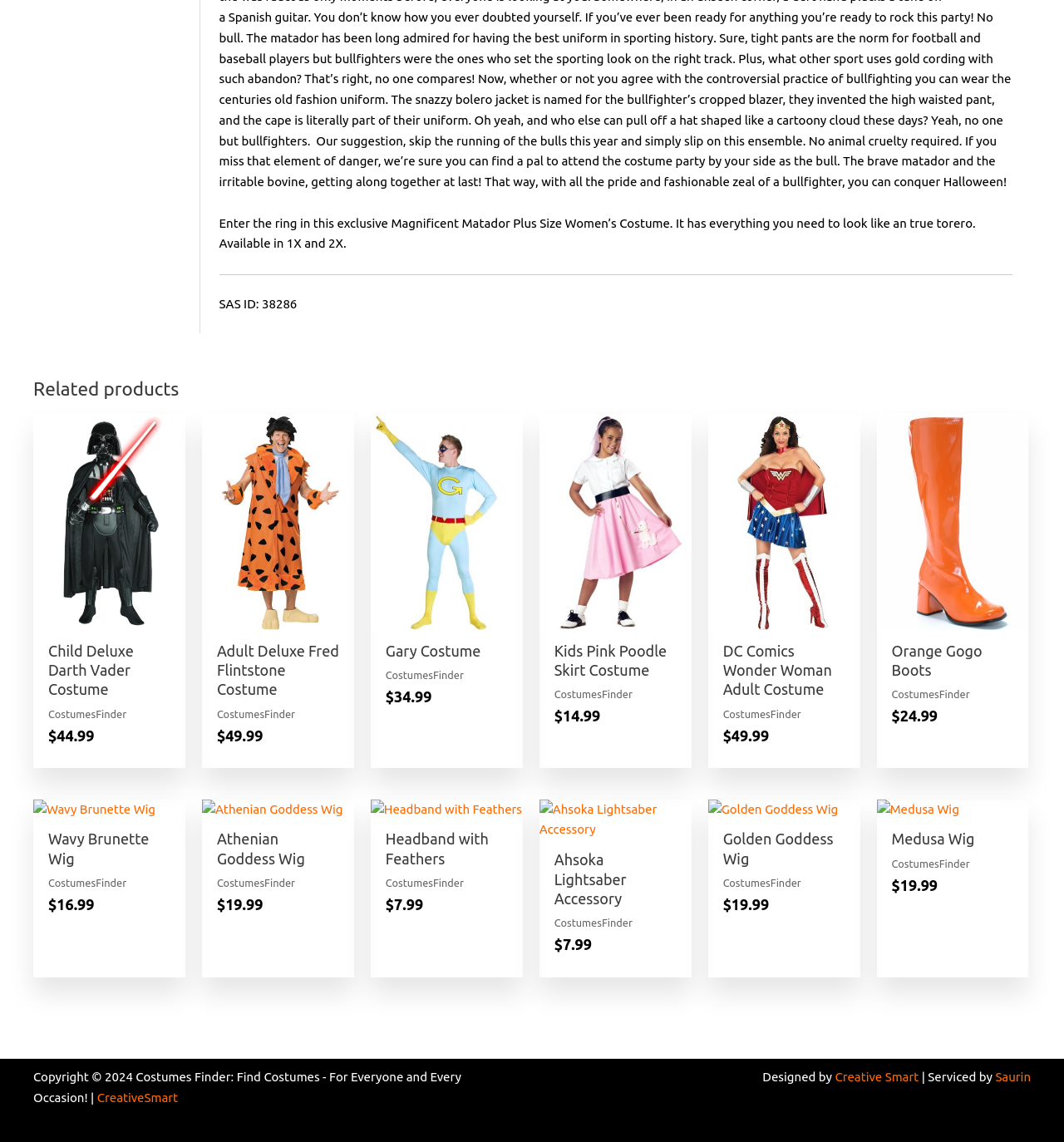What is the price of the Child Deluxe Darth Vader Costume?
Using the picture, provide a one-word or short phrase answer.

$44.99